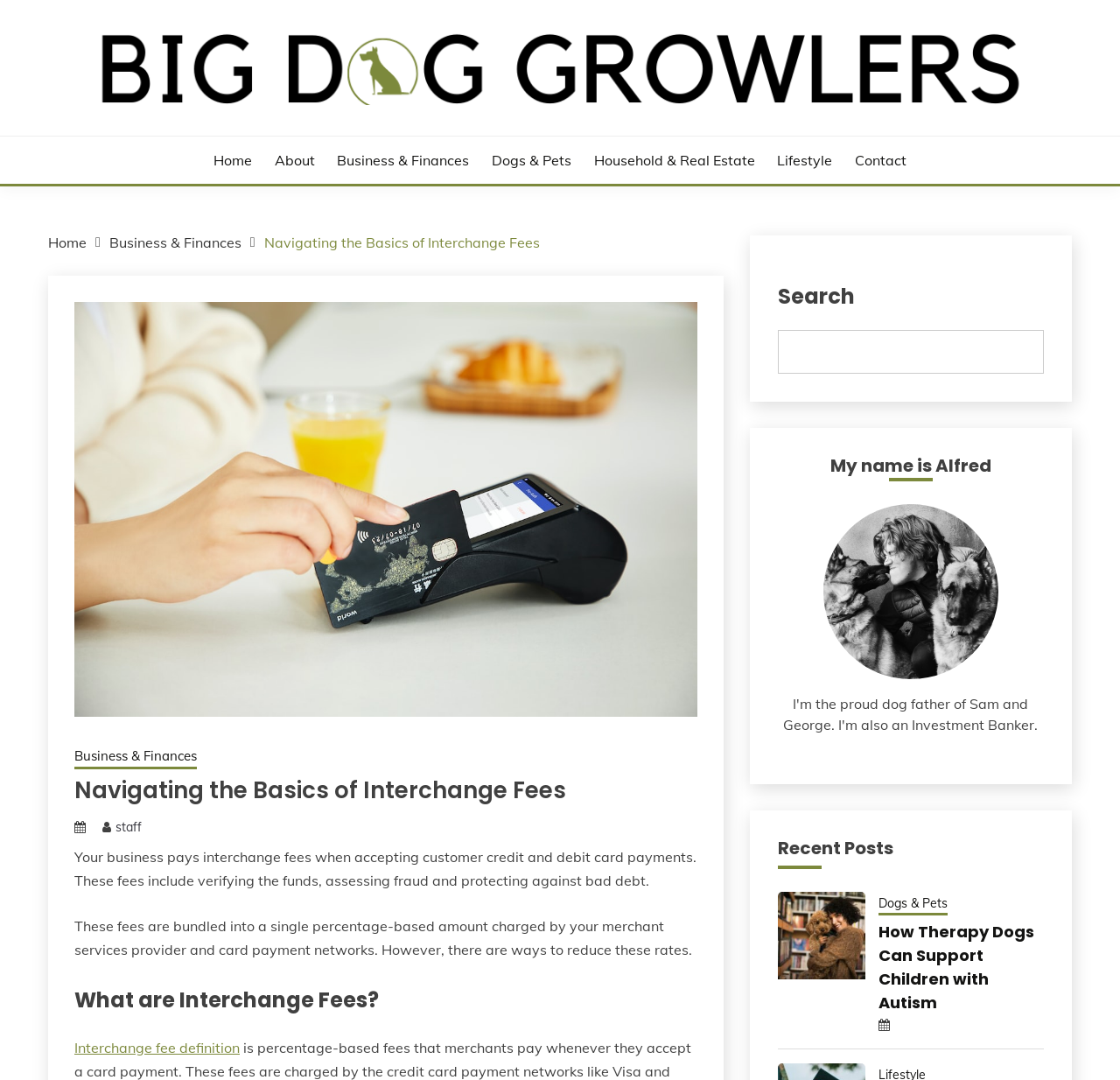What is the topic of the recent post?
Please elaborate on the answer to the question with detailed information.

The recent post is listed in the 'Recent Posts' section, and its title is 'How Therapy Dogs Can Support Children with Autism'. This suggests that the topic of the post is related to the role of therapy dogs in supporting children with autism.